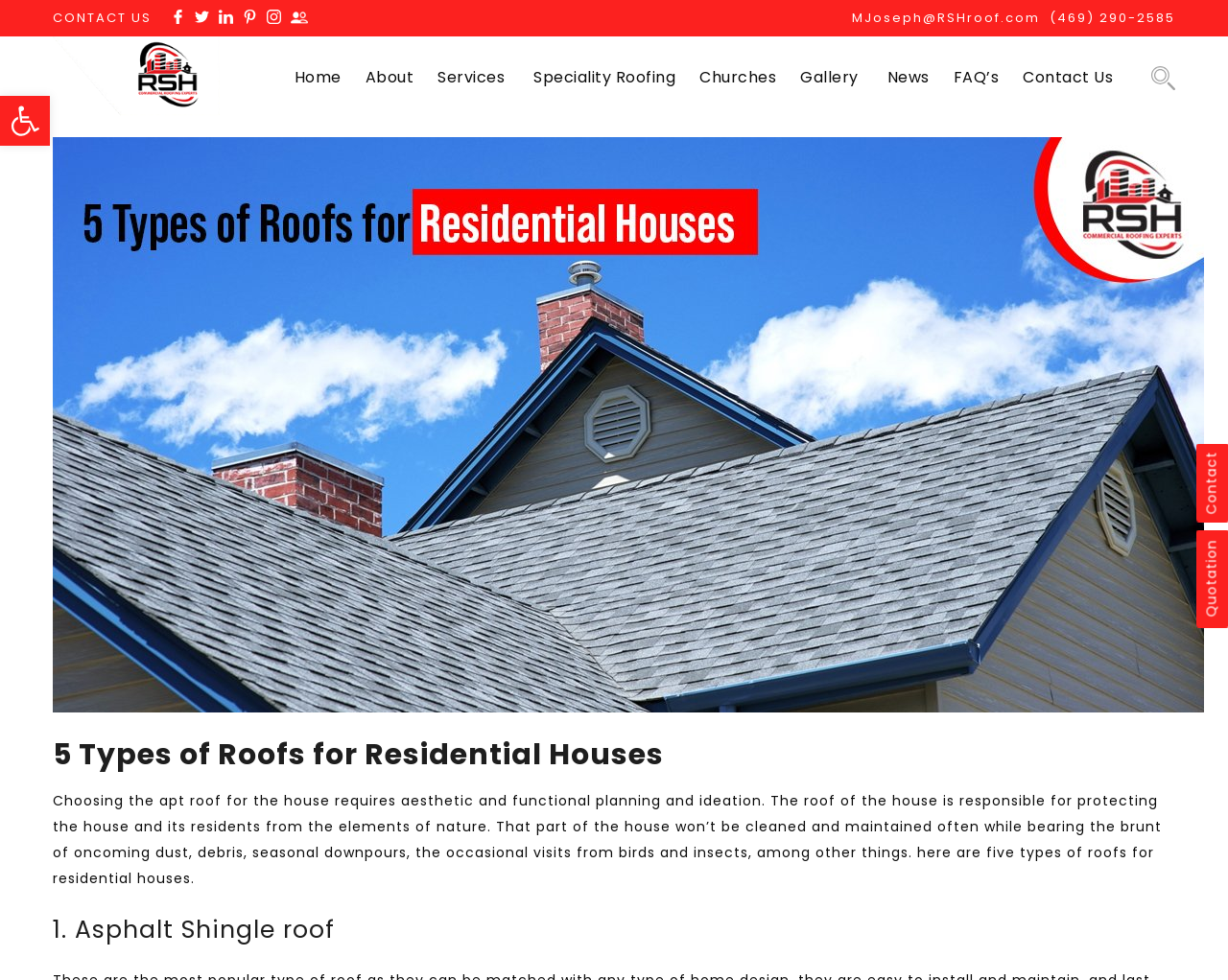Highlight the bounding box coordinates of the region I should click on to meet the following instruction: "Call the phone number".

[0.855, 0.009, 0.957, 0.027]